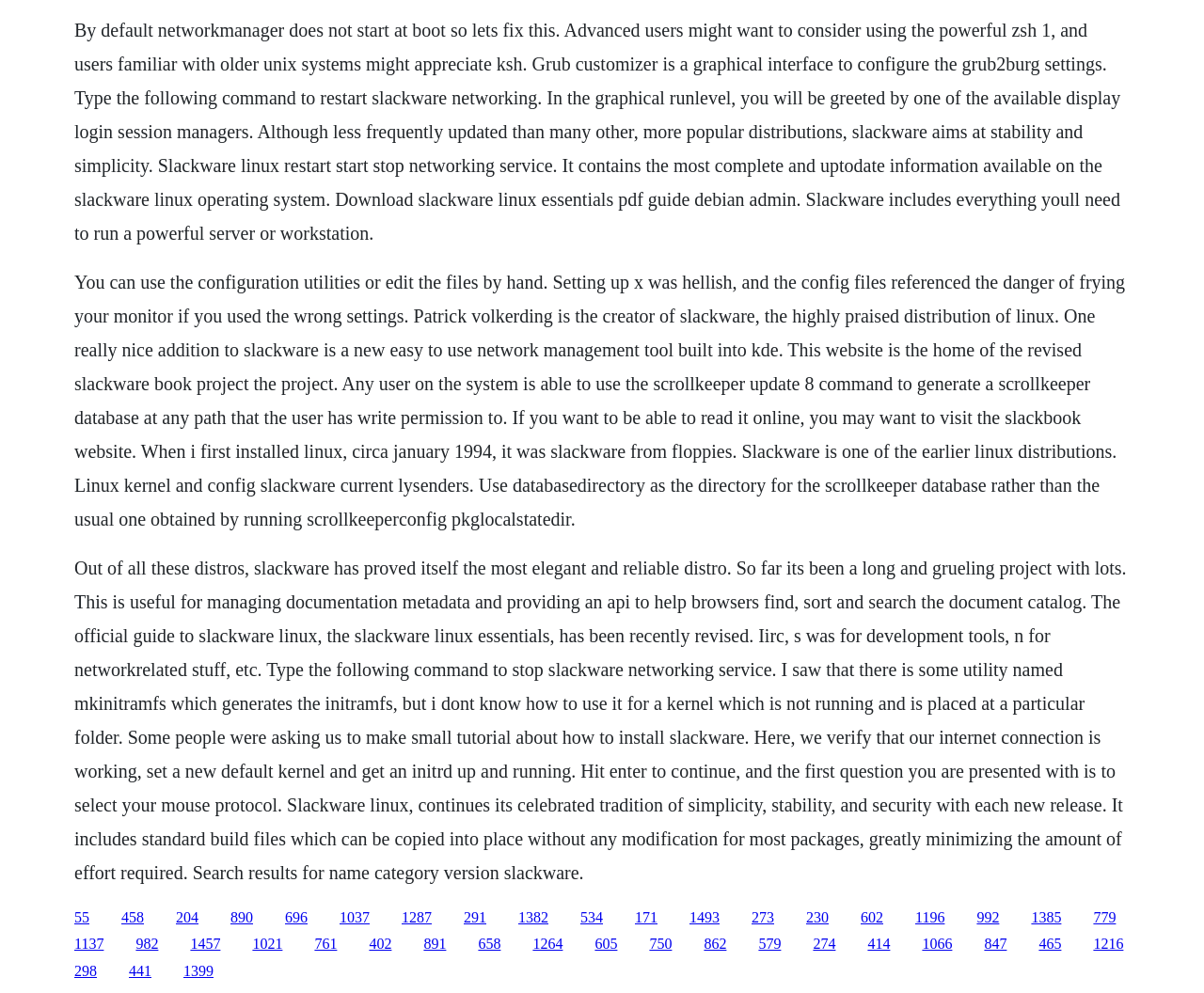What is Slackware Linux?
Using the image as a reference, answer the question in detail.

Based on the text, Slackware Linux is a Linux operating system that aims at stability and simplicity. It is one of the earlier Linux distributions and has proved itself to be the most elegant and reliable distro.